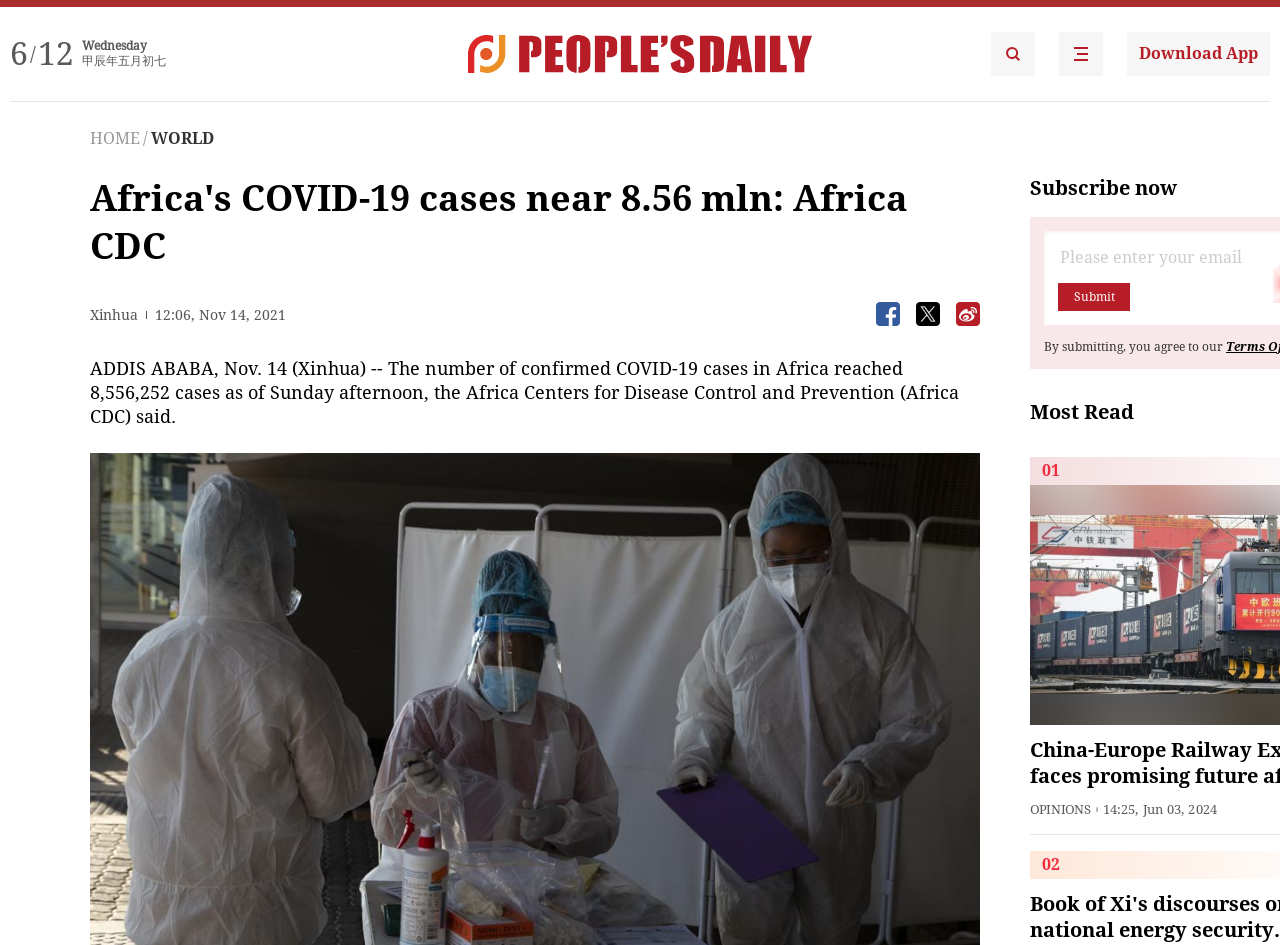What is the purpose of the 'Submit' button?
Refer to the image and offer an in-depth and detailed answer to the question.

I found the purpose by looking at the text 'Subscribe now' and 'Submit' which are located near each other, indicating that the 'Submit' button is used to submit a subscription request.